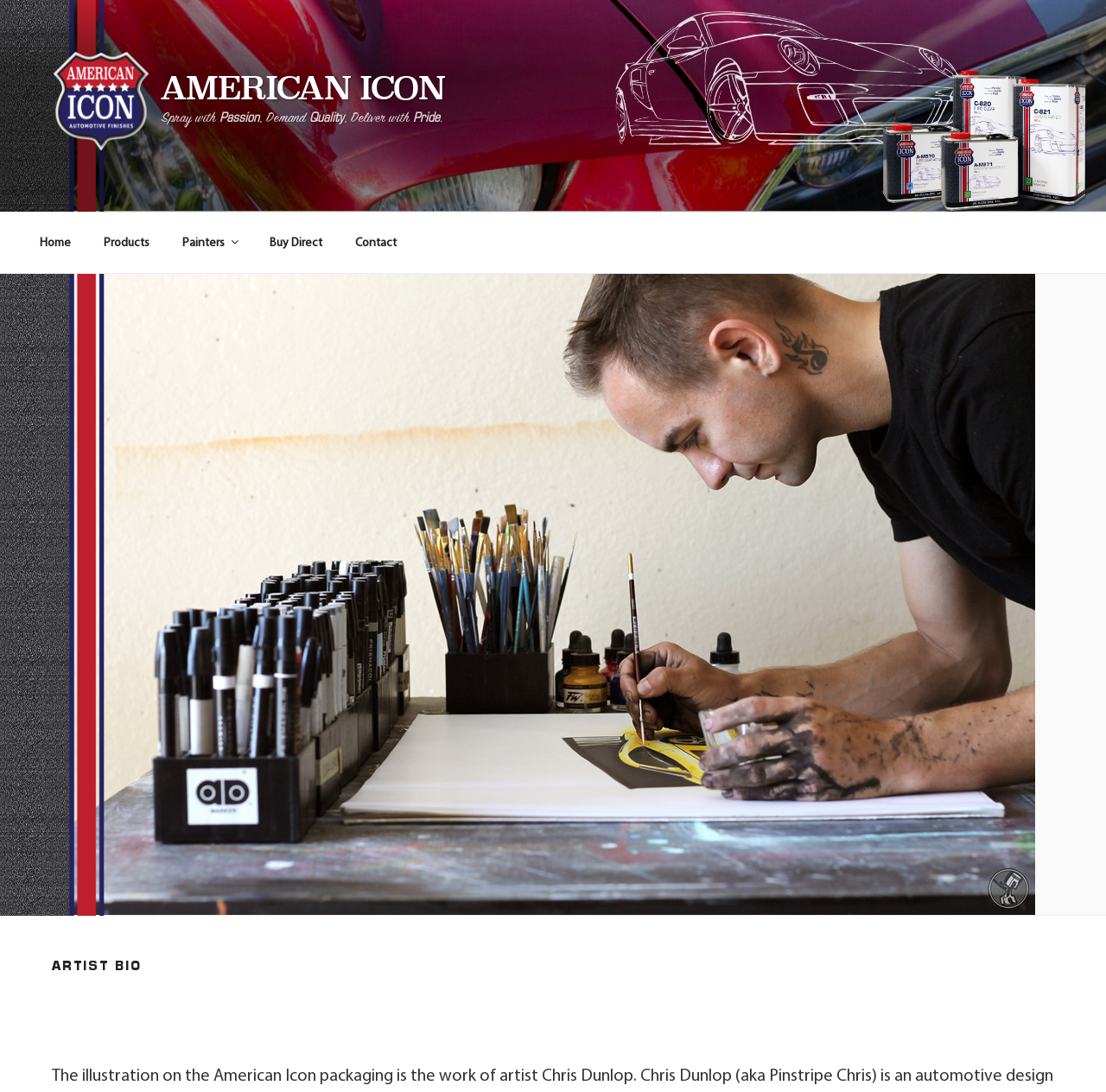Locate the bounding box coordinates of the clickable area needed to fulfill the instruction: "navigate to Products".

[0.08, 0.203, 0.148, 0.242]